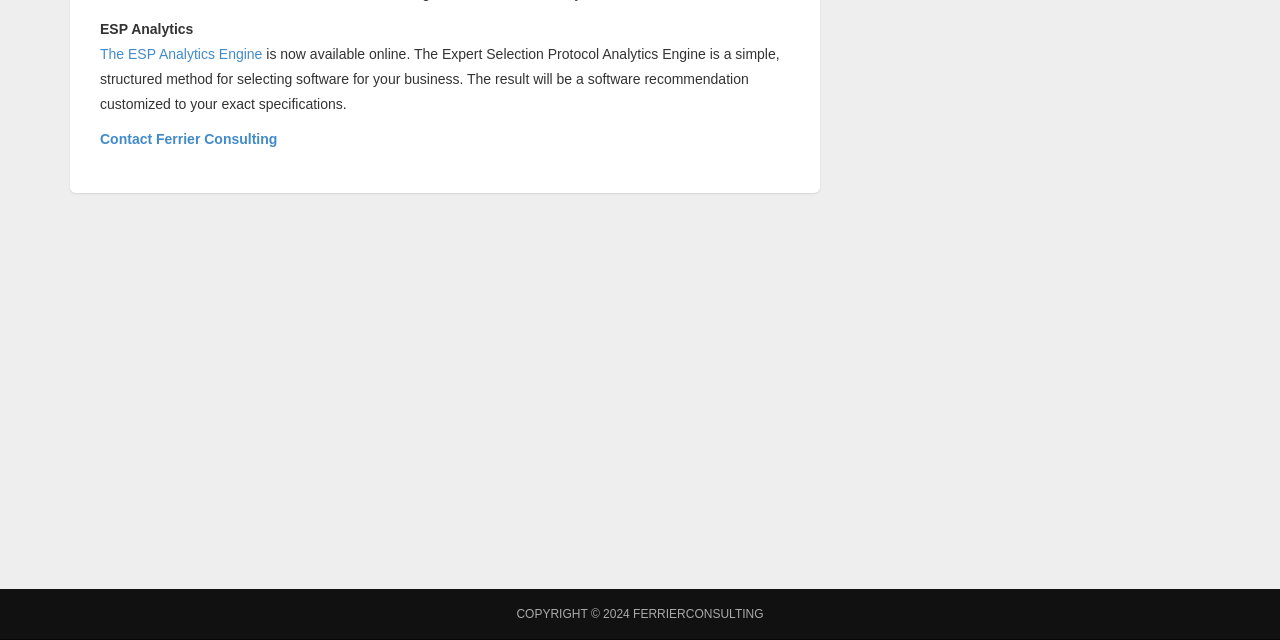Using the provided element description "FerrierConsulting", determine the bounding box coordinates of the UI element.

[0.495, 0.948, 0.597, 0.97]